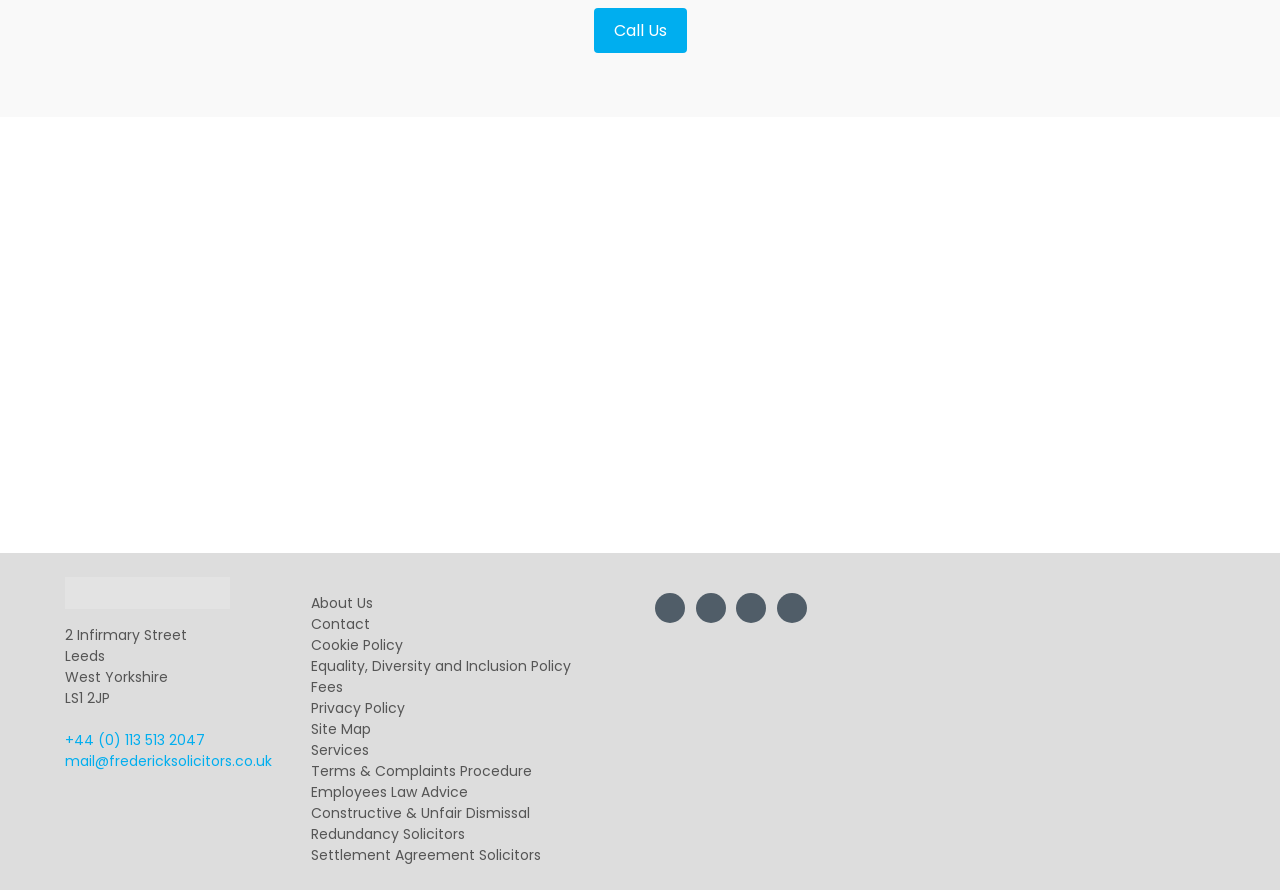Find the bounding box coordinates for the area that should be clicked to accomplish the instruction: "Contact us".

[0.243, 0.69, 0.463, 0.714]